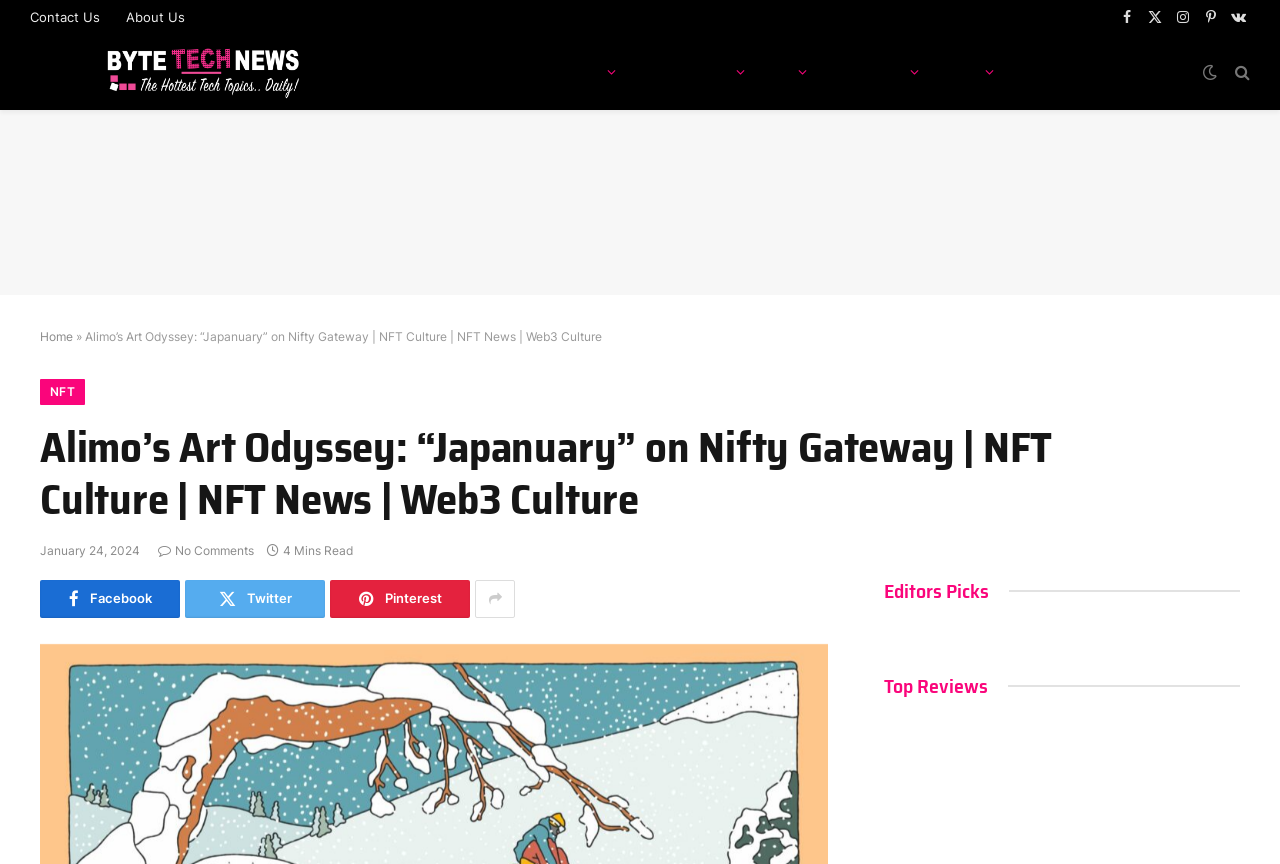Specify the bounding box coordinates for the region that must be clicked to perform the given instruction: "Explore NFT news".

[0.73, 0.039, 0.788, 0.127]